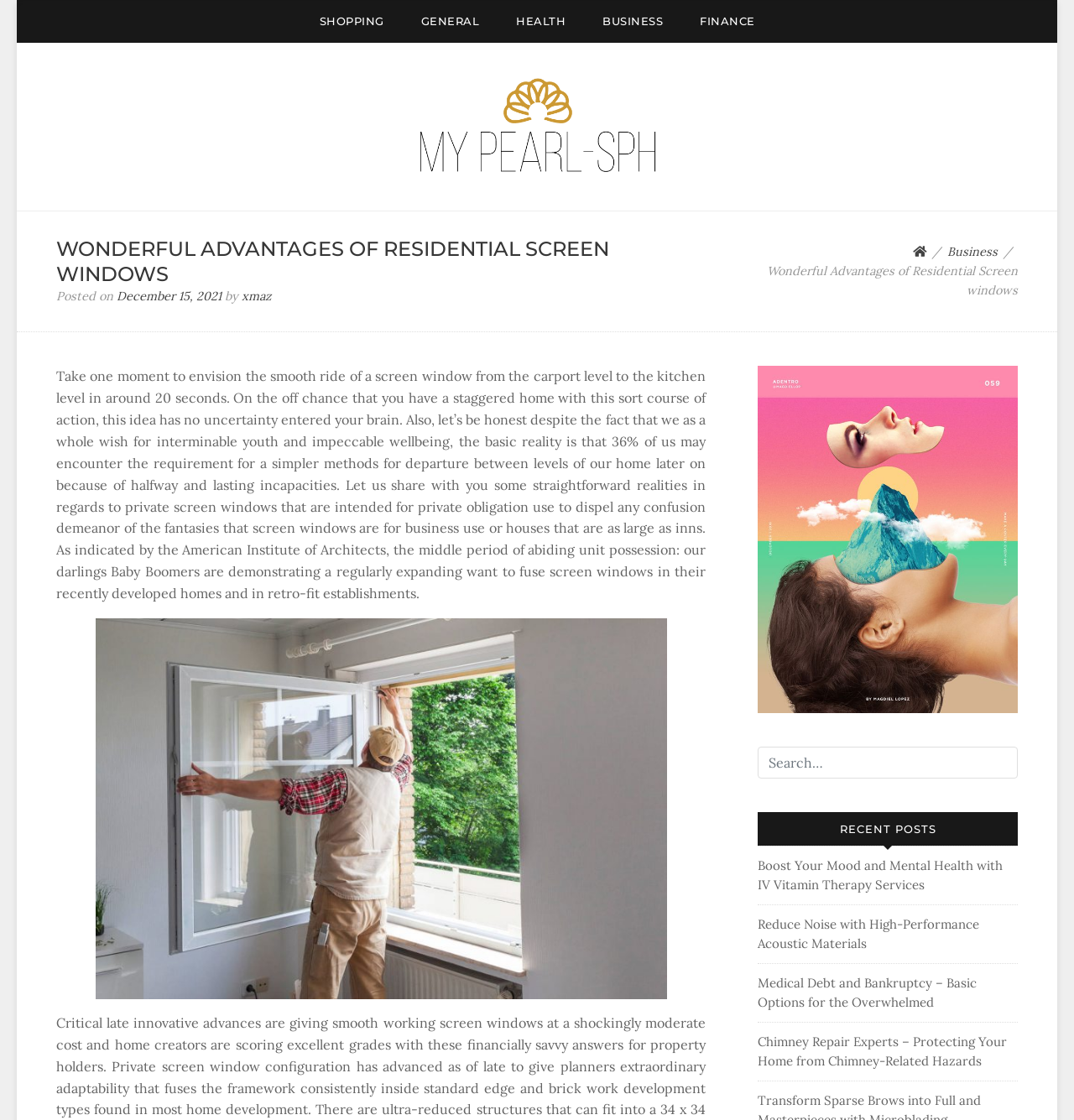What is the author of the post 'Wonderful Advantages of Residential Screen windows'?
Respond with a short answer, either a single word or a phrase, based on the image.

xmaz